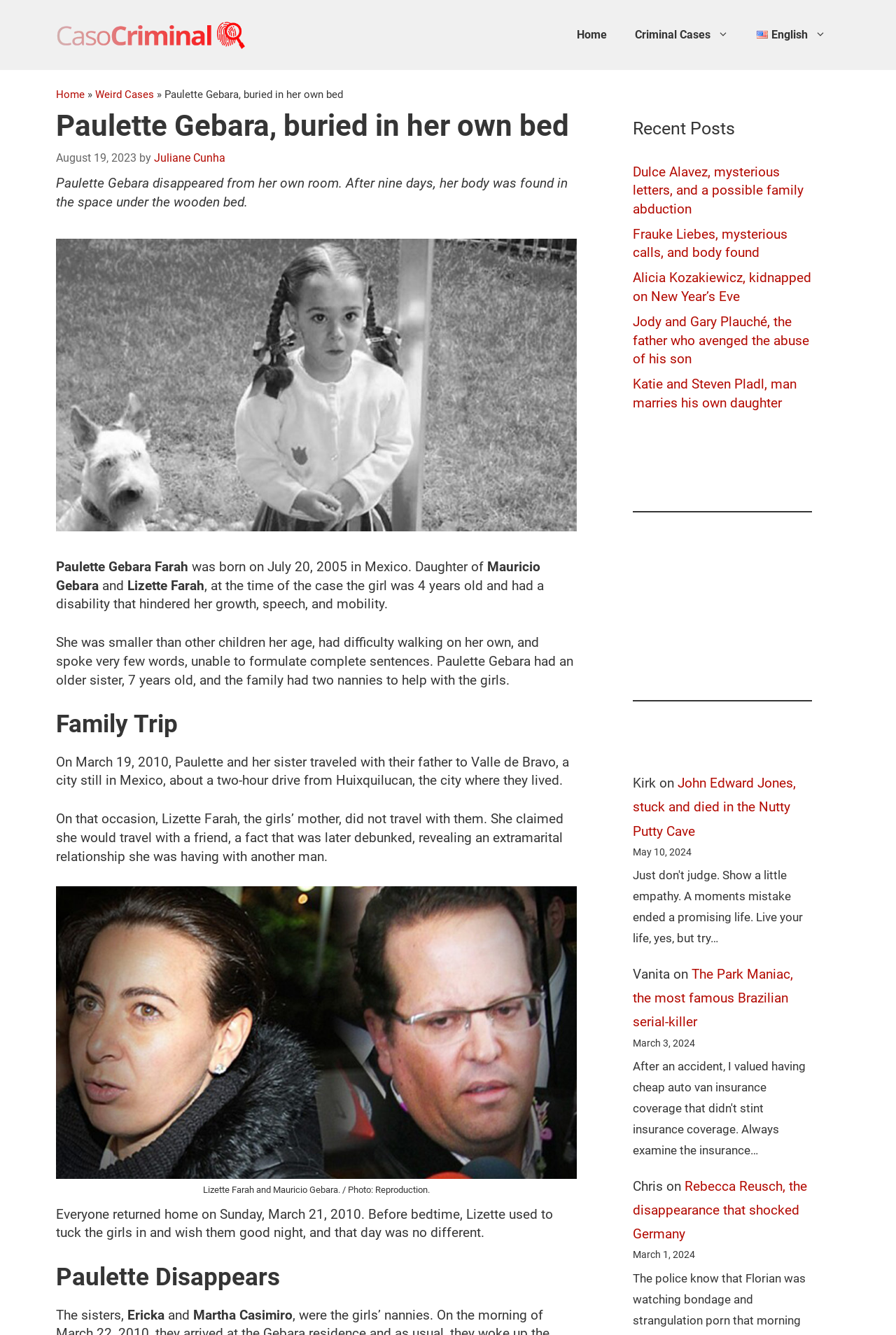Explain the contents of the webpage comprehensively.

This webpage is about a true crime case, specifically the story of Paulette Gebara, a 4-year-old girl who disappeared from her own room and was later found dead under her bed. The page is divided into several sections, with a banner at the top featuring the site's logo, "Caso Criminal," and a navigation menu with links to other sections of the site.

Below the banner, there is a header section with a title, "Paulette Gebara, buried in her own bed," and a timestamp, "August 19, 2023." The author of the article, Juliane Cunha, is also credited.

The main content of the page is a detailed account of Paulette's life and the circumstances surrounding her disappearance and death. The text is divided into several sections, each with a heading, such as "Family Trip" and "Paulette Disappears." The story is told in a narrative style, with descriptions of Paulette's family, her relationships, and the events leading up to her disappearance.

There are also several images on the page, including a photo of Paulette's parents, Lizette Farah and Mauricio Gebara, and a figure with a caption that appears to be a photo of Lizette Farah.

In the right-hand sidebar, there are several complementary sections, including a list of recent posts with links to other true crime stories, and a series of separators that divide the sections.

At the bottom of the page, there are several footer sections, each with a link to another true crime story, along with the author's name and a timestamp.